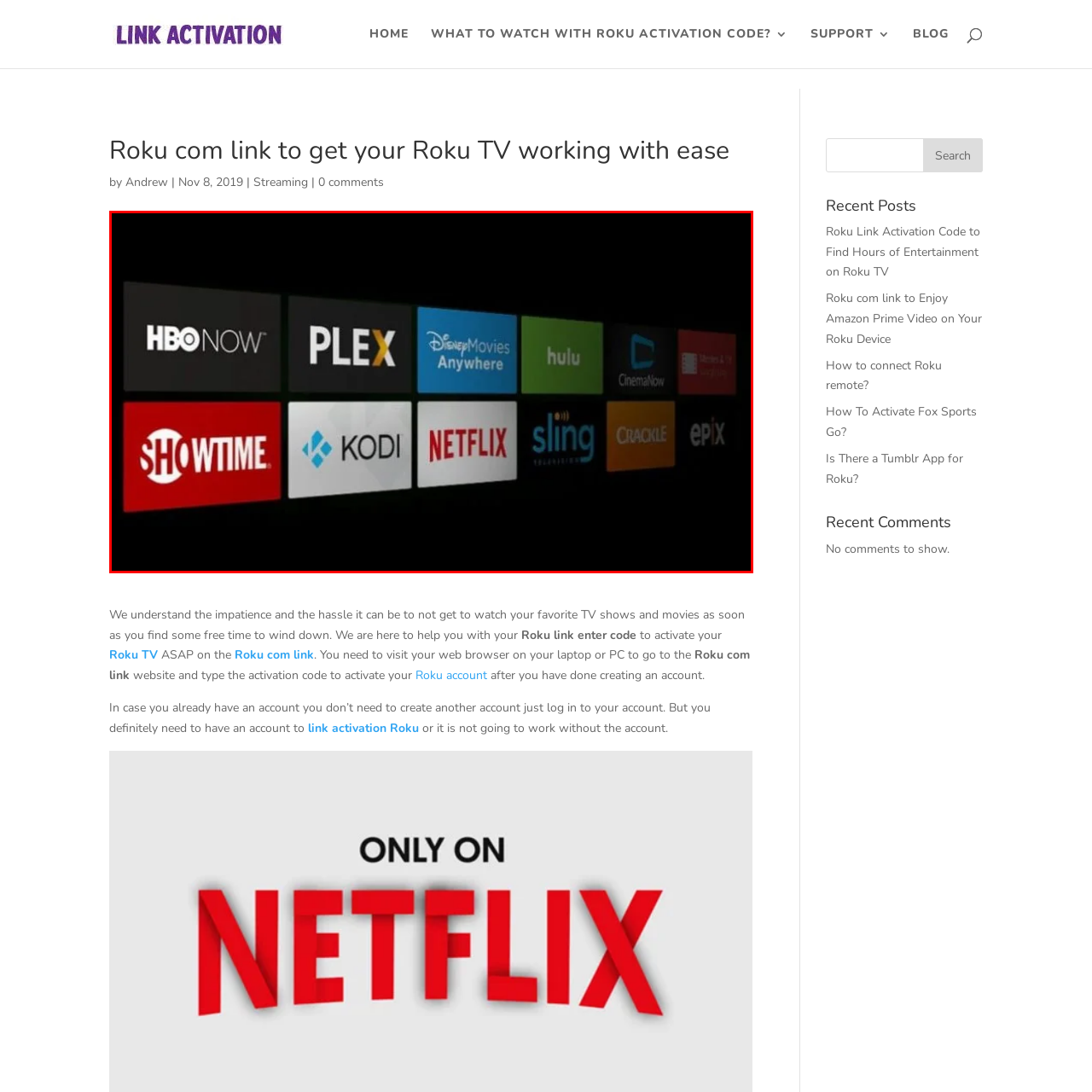Direct your attention to the image marked by the red boundary, What is the arrangement of the streaming services in the image? Provide a single word or phrase in response.

Grid format